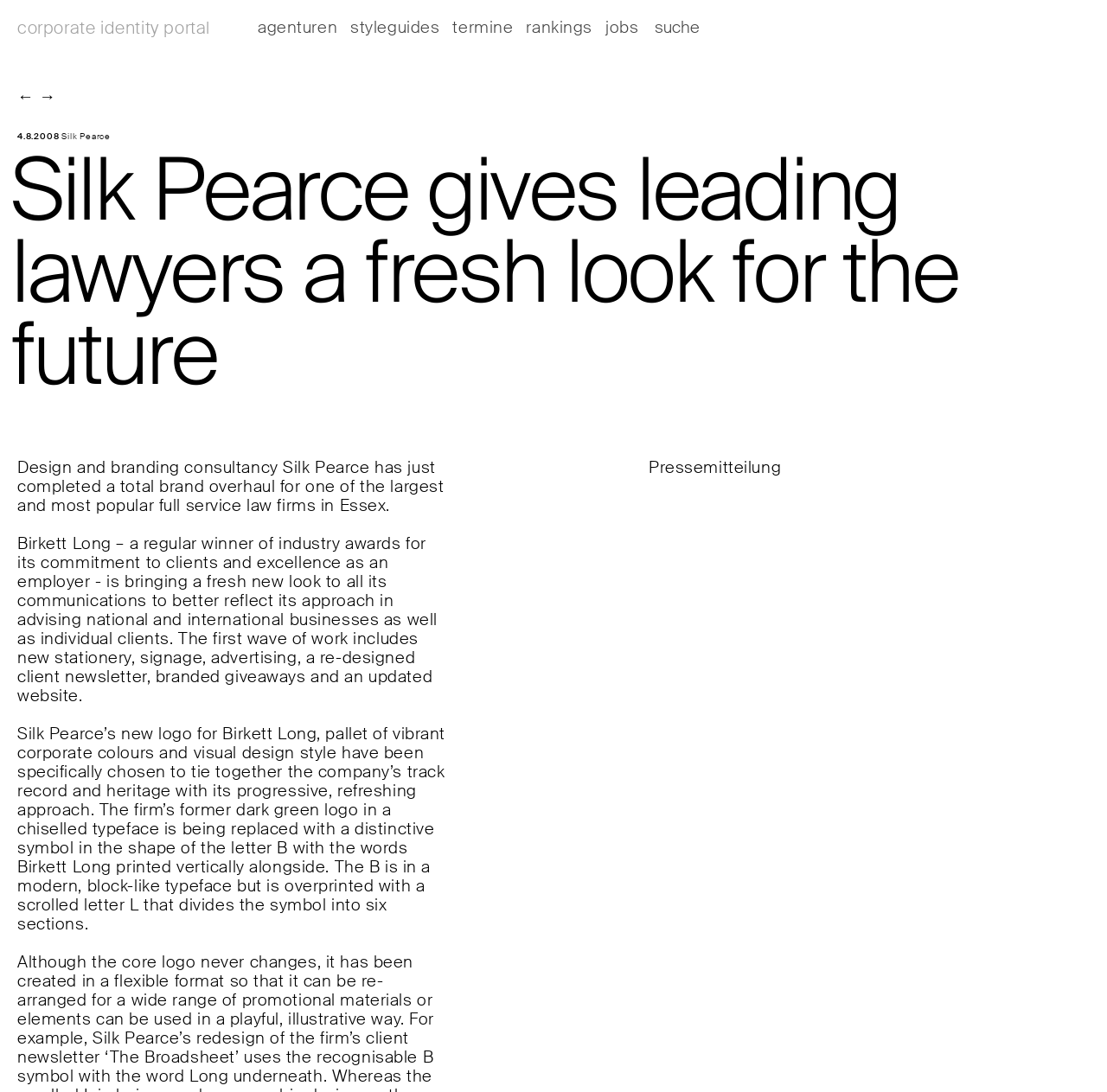Detail the features and information presented on the webpage.

The webpage is about the Corporate Identity Portal, which presents a broad overview of all areas of corporate identity. At the top, there are several links, including "corporate identity portal", "agenturen", "styleguides", "termine", "rankings", and "jobs", aligned horizontally and positioned near the top of the page. 

Below these links, there is a search box with a label "suche" (meaning "search" in German) on the right side. On the left side, there are two arrow links, "←" and "→", which are likely used for navigation. 

Further down, there is a date "4.8.2008" and a company name "Silk Pearce" displayed. The main heading "Silk Pearce gives leading lawyers a fresh look for the future" is prominent and spans almost the entire width of the page. 

The main content of the page is divided into three paragraphs. The first paragraph describes how Silk Pearce, a design and branding consultancy, has completed a total brand overhaul for a law firm in Essex. The second paragraph explains that the law firm, Birkett Long, is introducing a fresh new look to its communications to better reflect its approach. The third paragraph details the design elements of the new logo, including a symbol in the shape of the letter B and a modern, block-like typeface.

On the right side, near the middle of the page, there is a label "Pressemitteilung" (meaning "press release" in German).